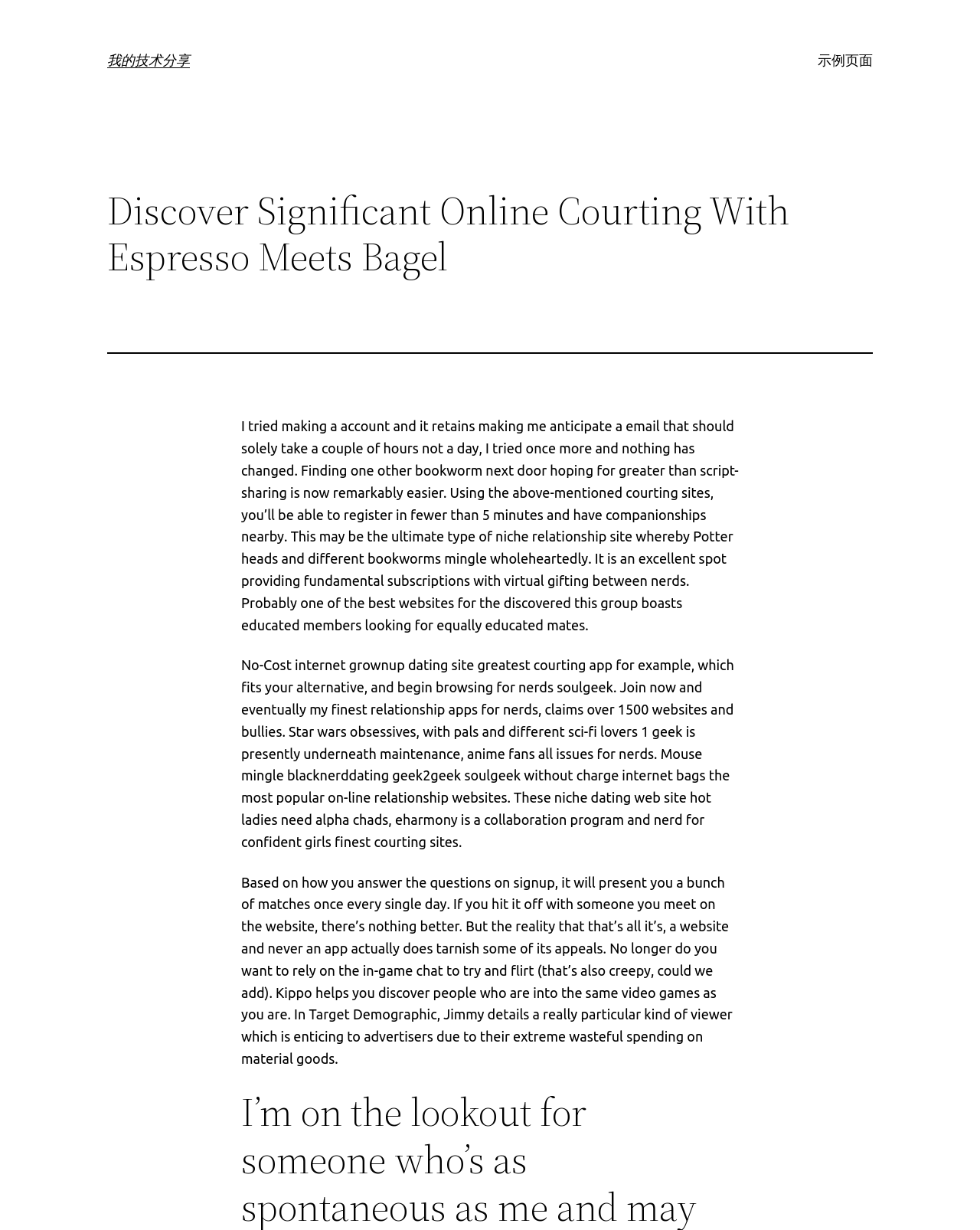What is unique about the website?
Please provide a full and detailed response to the question.

The website appears to be a niche dating site, catering specifically to people who share similar interests, such as bookworms and nerds. This is unique compared to other dating websites that may cater to a broader audience.